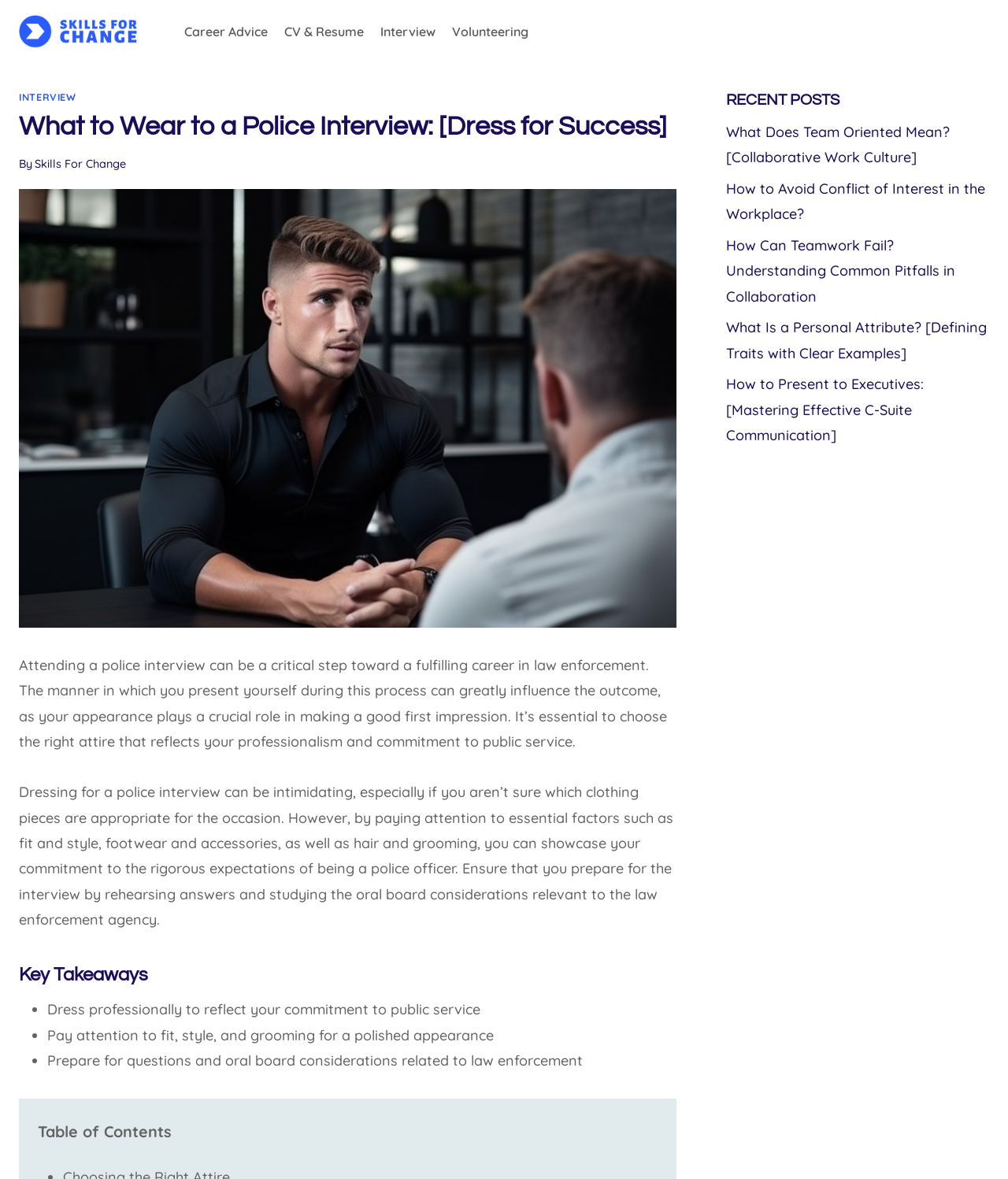Can you identify and provide the main heading of the webpage?

What to Wear to a Police Interview: [Dress for Success]